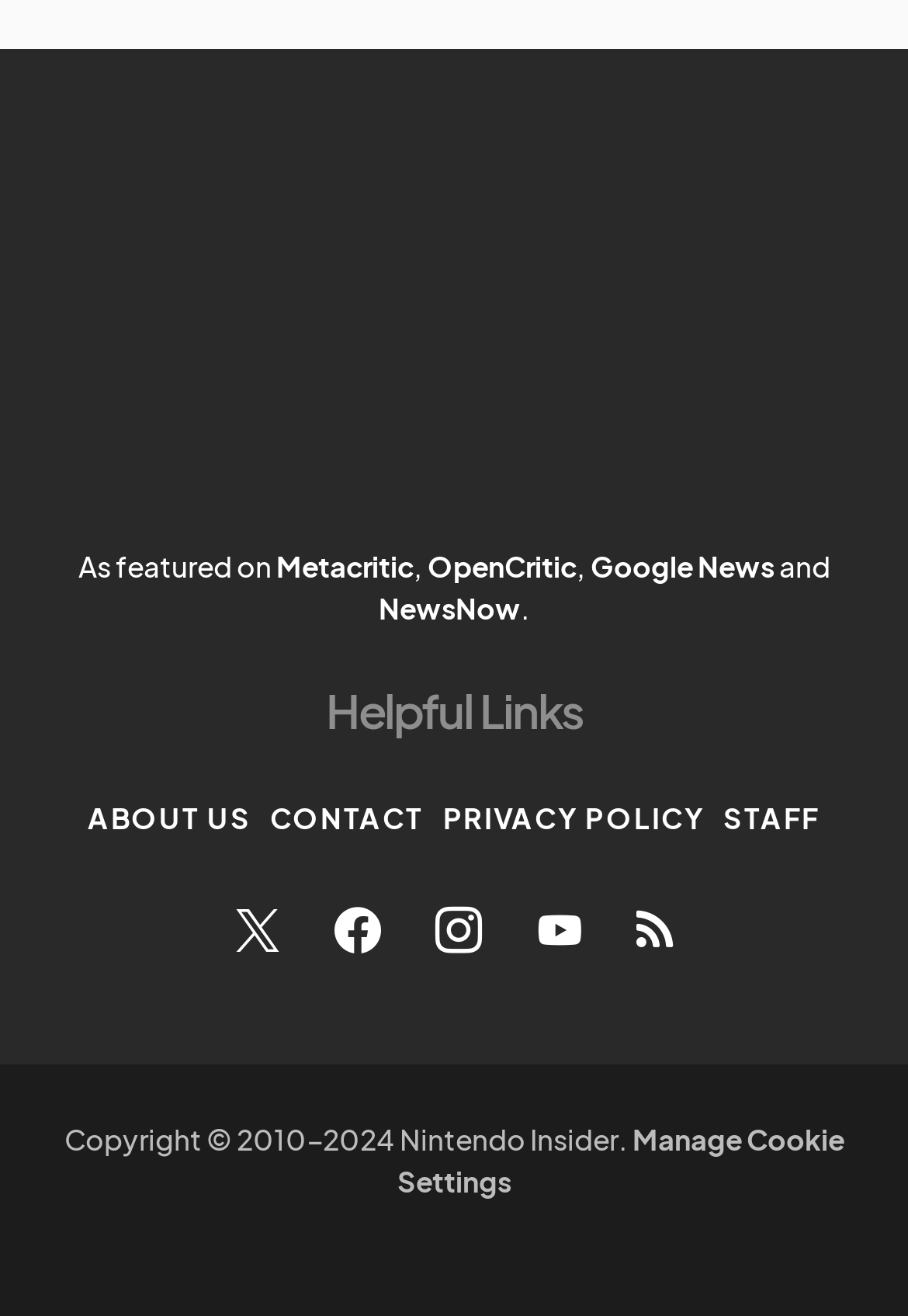Using a single word or phrase, answer the following question: 
What is the last word in the 'As featured on' section?

NewsNow